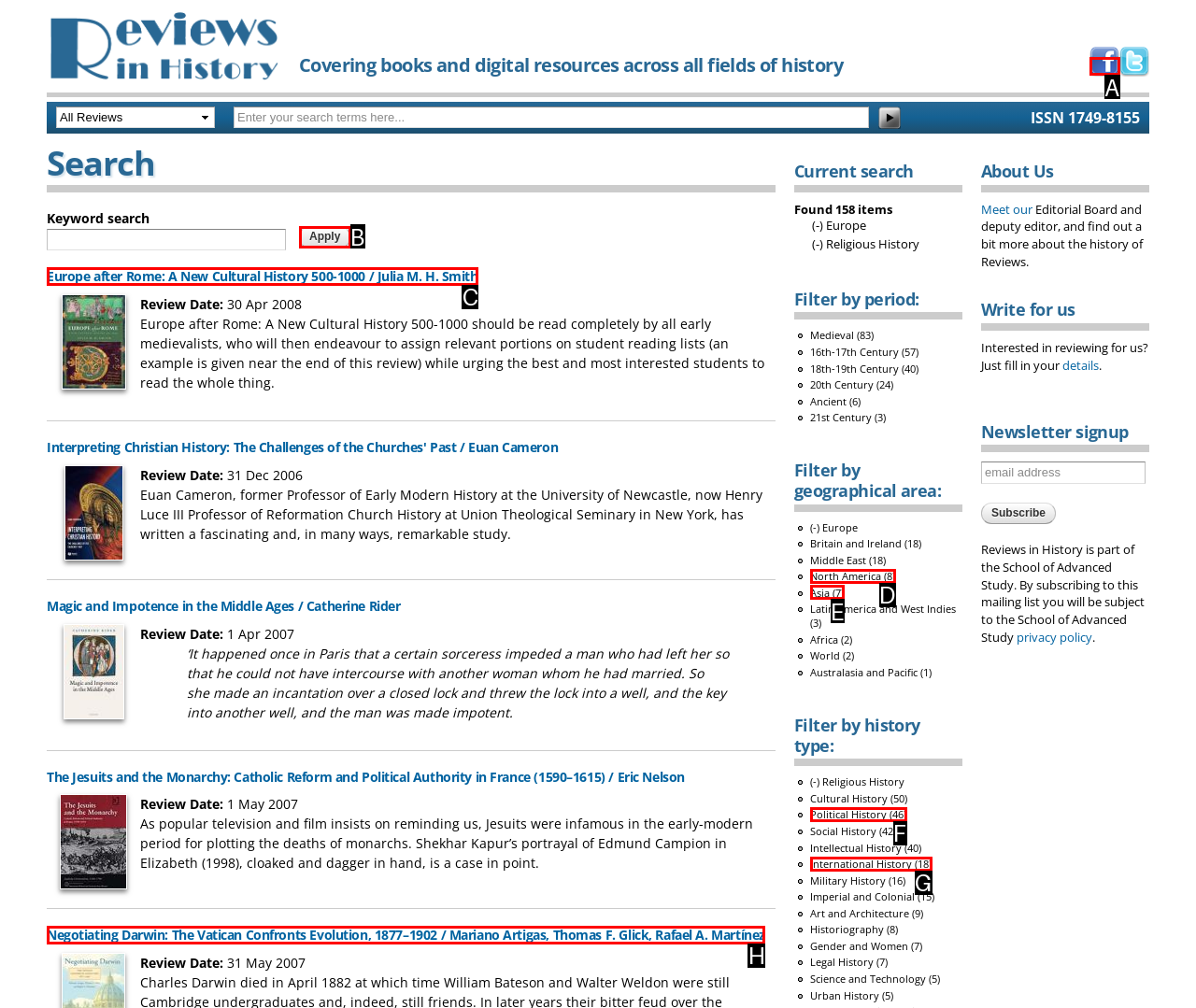To achieve the task: Click the Journey App Blog Logo, indicate the letter of the correct choice from the provided options.

None